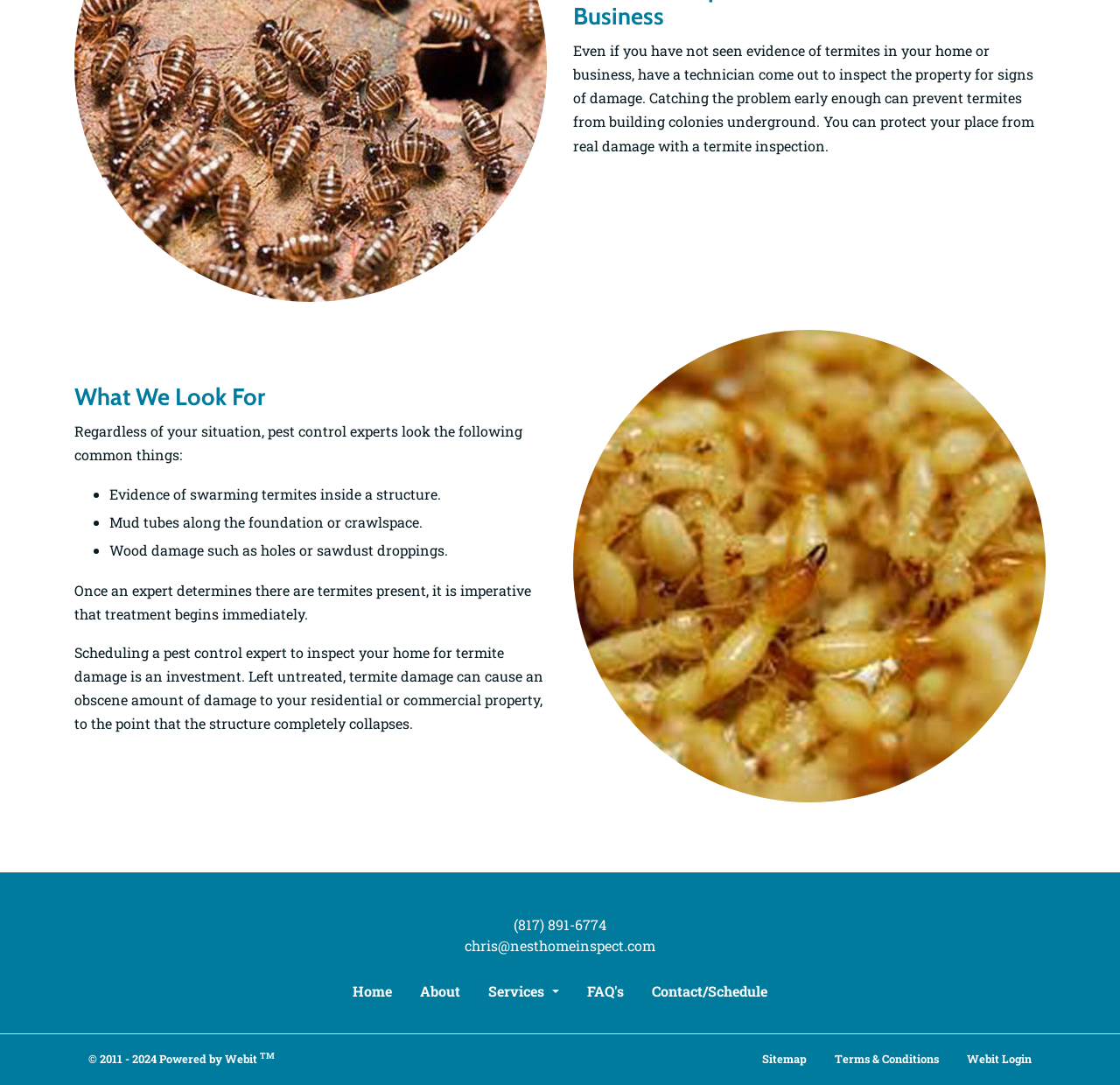For the element described, predict the bounding box coordinates as (top-left x, top-left y, bottom-right x, bottom-right y). All values should be between 0 and 1. Element description: About

[0.363, 0.895, 0.424, 0.933]